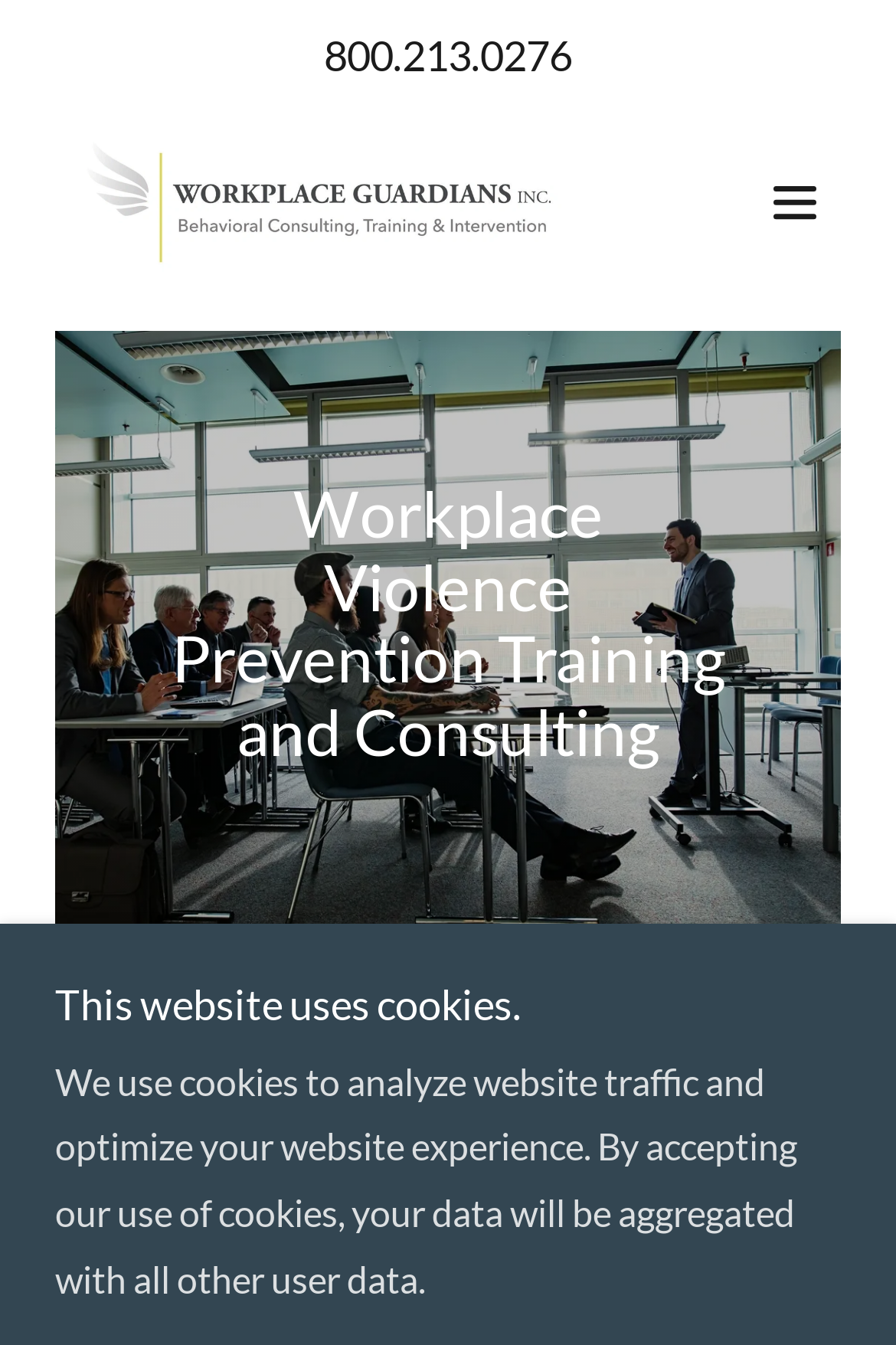Generate a comprehensive description of the webpage.

The webpage is about Workplace Guardians Inc, a company that provides violence prevention programs and training. At the top of the page, there is a main section that spans the entire width. Within this section, there is a phone number "800.213.0276" located near the top center. To the left of the phone number is a link to "Workplace Guardians, Inc." which has a popup menu and is accompanied by an image of the company's logo. On the right side of the top section, there is a hamburger site navigation icon button that has a popup menu when expanded.

Below the top section, there is a large image that takes up most of the width, depicting workplace violence prevention employee training. Above the image, there is a heading that reads "Workplace Violence Prevention Training and Consulting". 

Further down the page, there is a prominent heading that states "PROTECTING AGAINST VIOLENCE AT WORK" in a large font size. Below this heading, there is a notice that says "This website uses cookies." accompanied by a paragraph of text that explains the use of cookies on the website.